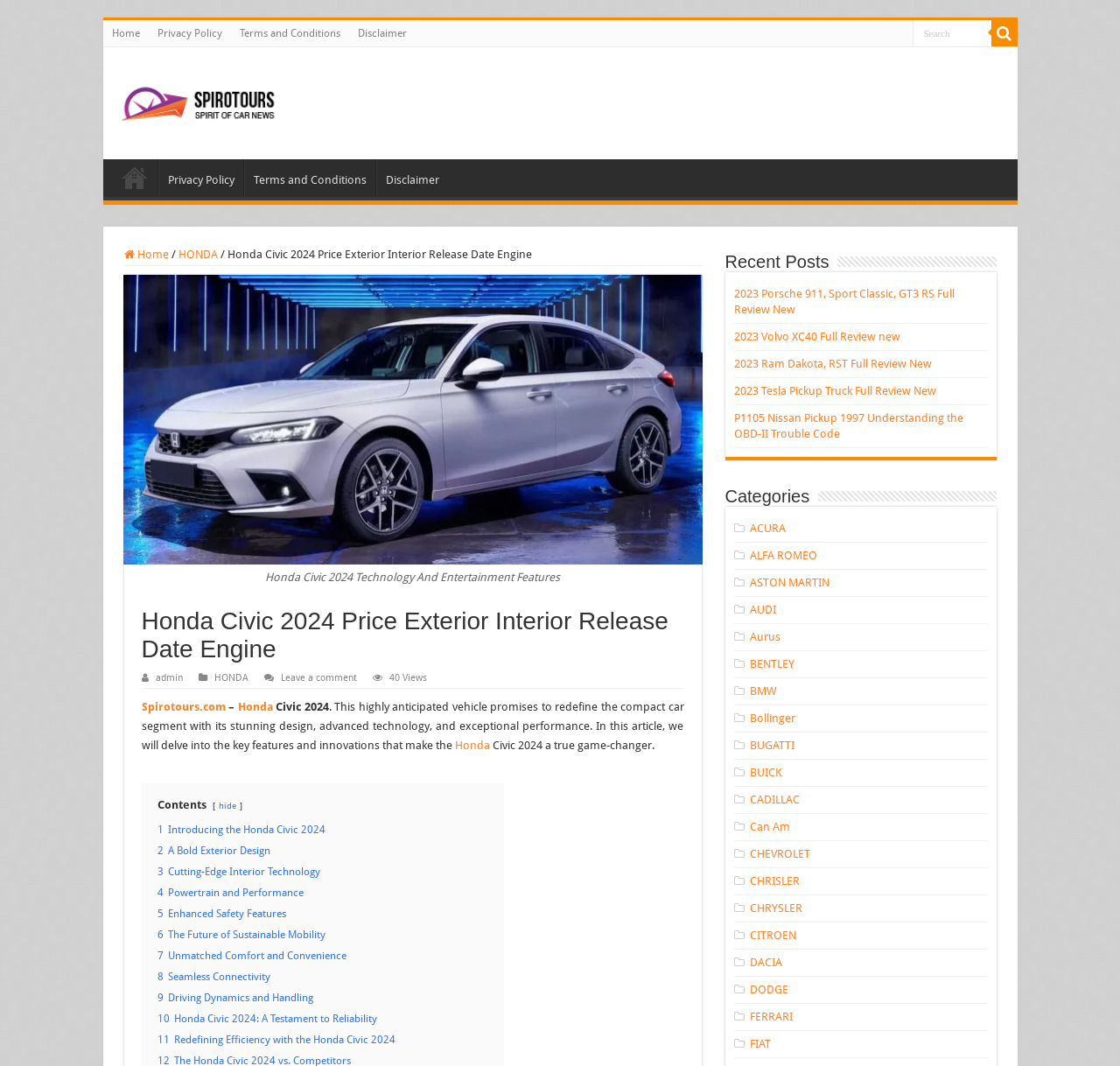How many sections are there in the table of contents?
Answer with a single word or short phrase according to what you see in the image.

11